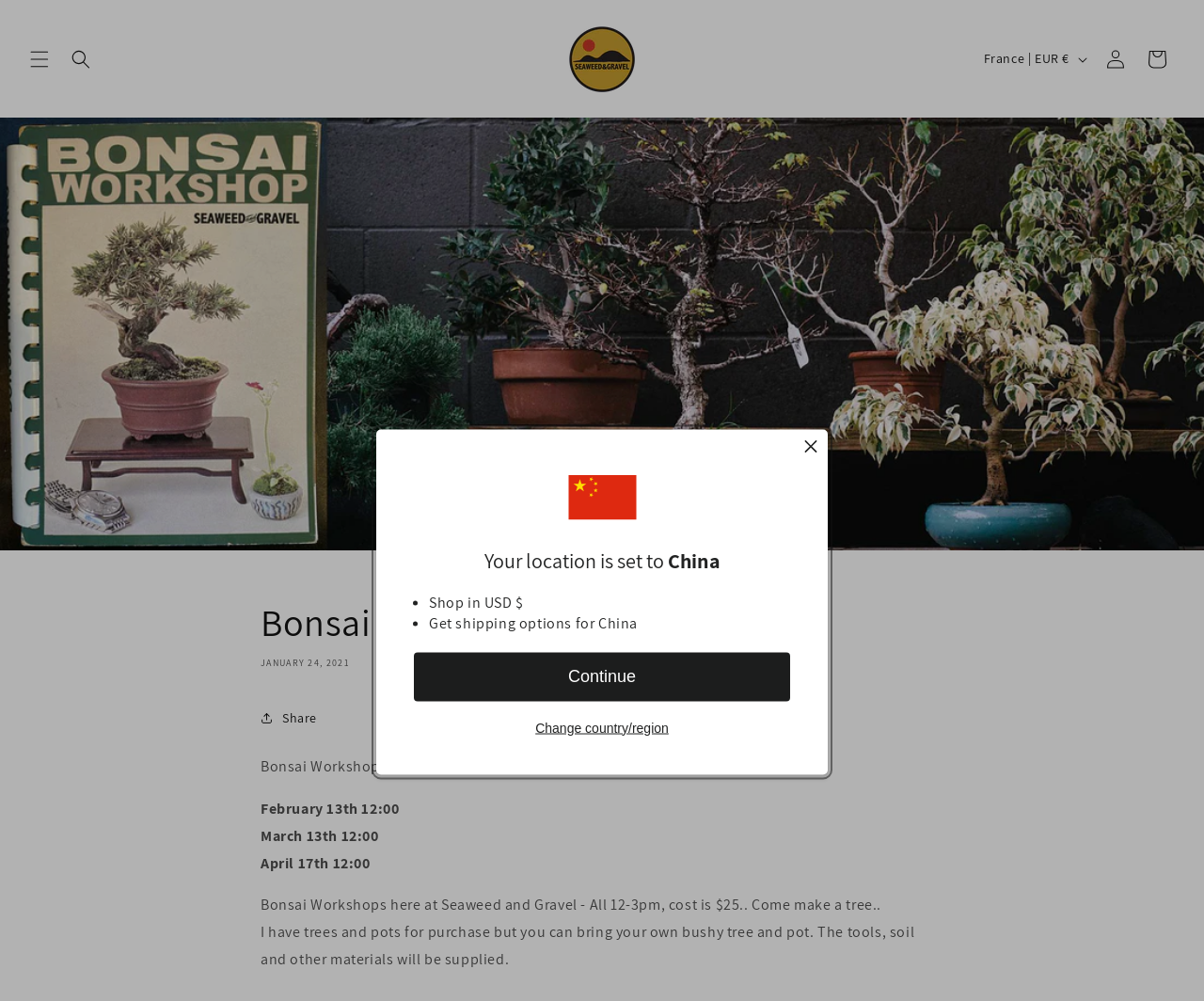Can participants bring their own tree and pot?
Please give a detailed and elaborate answer to the question based on the image.

Yes, participants can bring their own bushy tree and pot, as indicated by the text 'I have trees and pots for purchase but you can bring your own bushy tree and pot.' on the webpage.